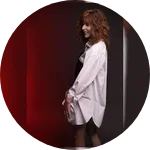Describe the image with as much detail as possible.

The image features a stylish woman with wavy, shoulder-length hair, presenting a confident pose. She is dressed in a loose-fitting white shirt, paired with a black outfit underneath, suggesting a fashion-forward and trendy aesthetic. The background is creatively lit with a mix of red and black tones, adding an artistic flair. This visual accompanies a section on the artist Sheila, known for her energetic performances that blend various musical styles, including alternative and rock. The image likely celebrates her dynamic personality and artistic expression, inviting fans to connect with her music and style.